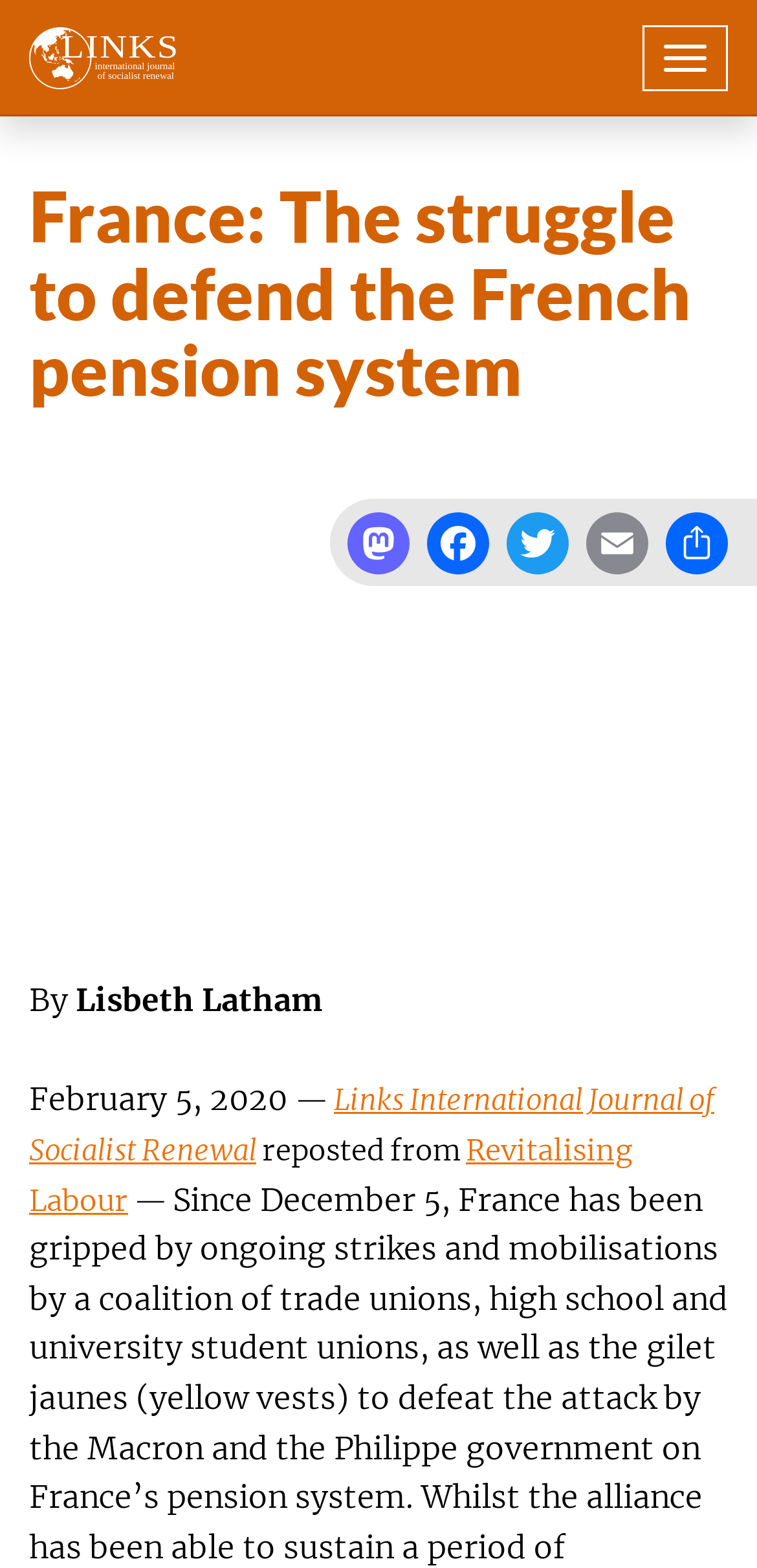Please locate and retrieve the main header text of the webpage.

France: The struggle to defend the French pension system